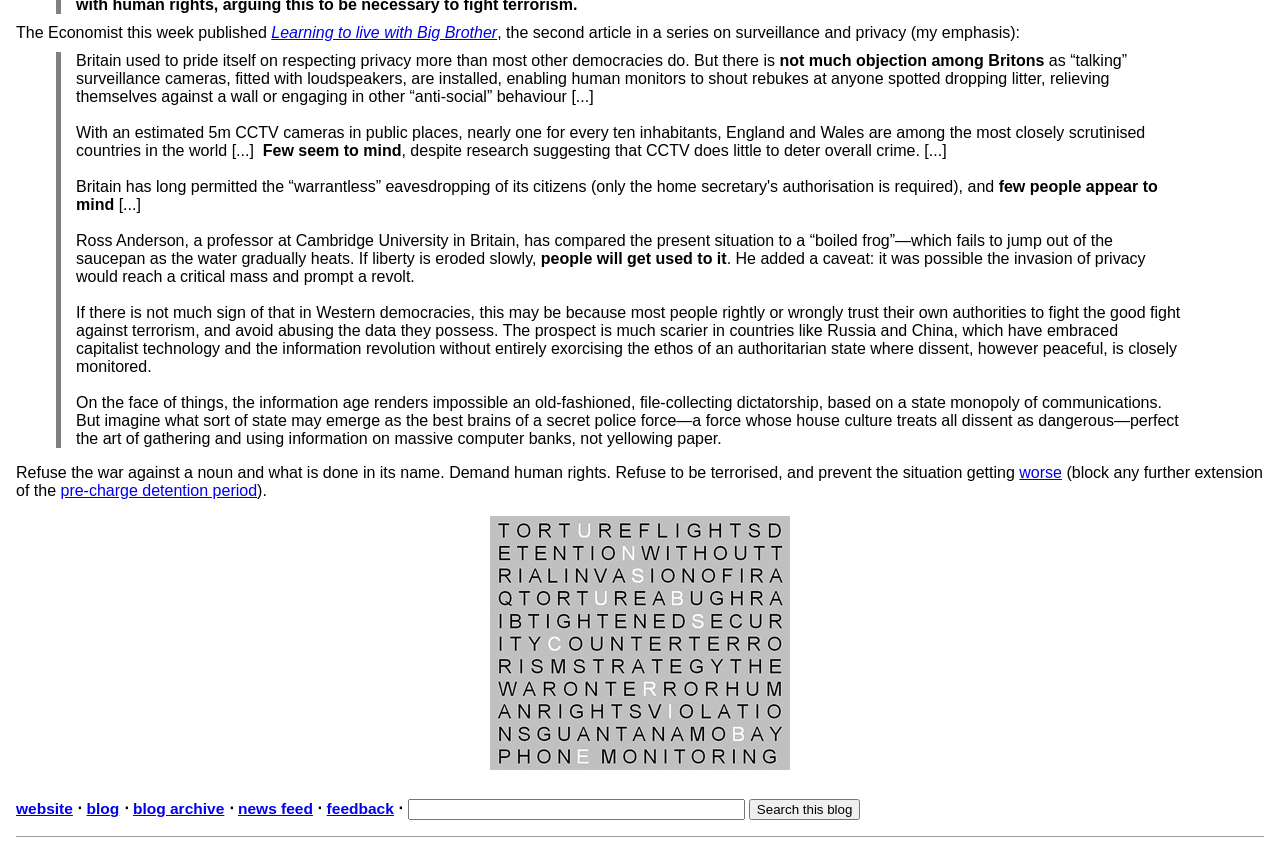Locate the UI element described by blog archive and provide its bounding box coordinates. Use the format (top-left x, top-left y, bottom-right x, bottom-right y) with all values as floating point numbers between 0 and 1.

[0.104, 0.947, 0.175, 0.967]